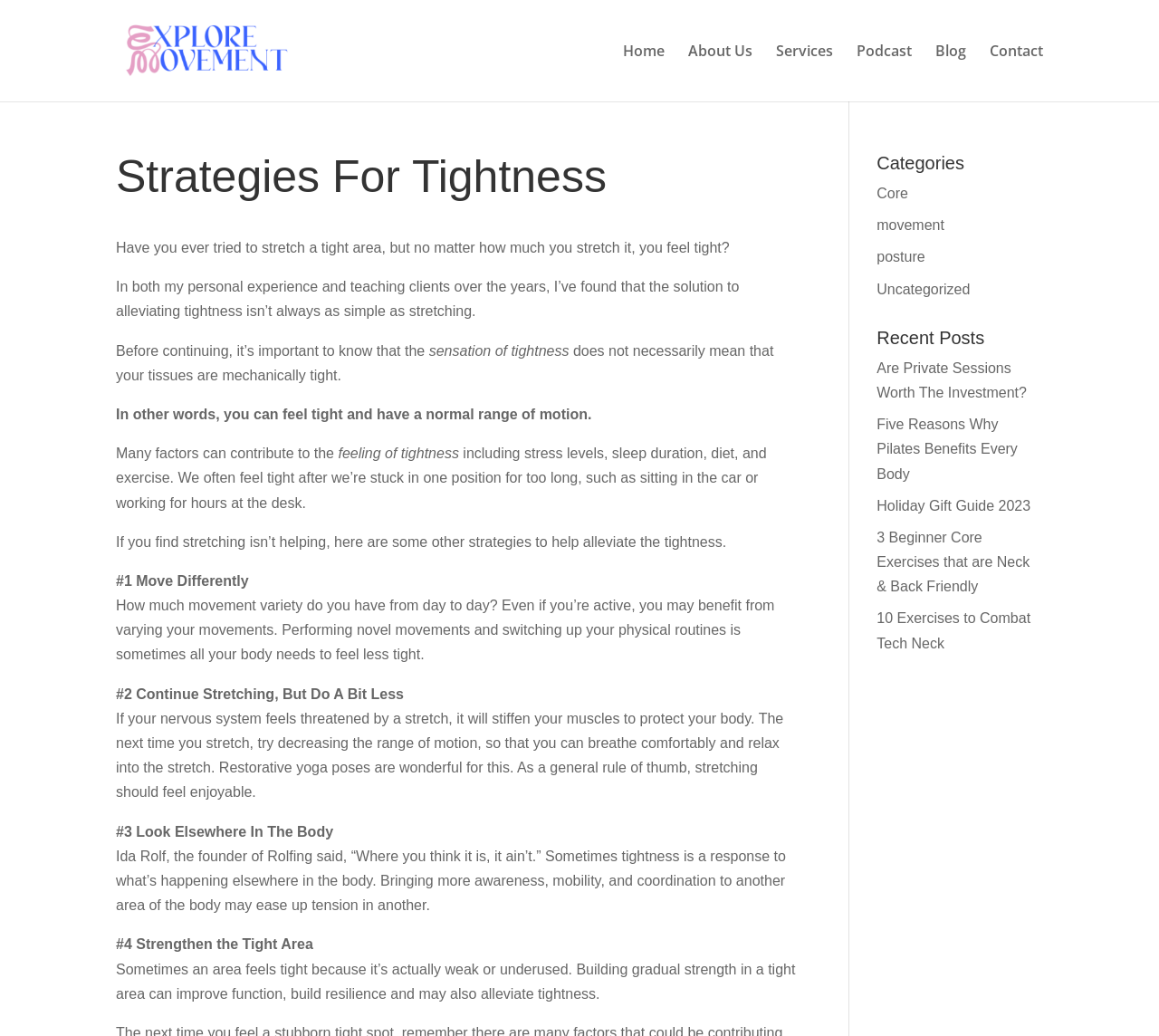Identify the bounding box coordinates of the section to be clicked to complete the task described by the following instruction: "Click the 'Explore Movement' link". The coordinates should be four float numbers between 0 and 1, formatted as [left, top, right, bottom].

[0.103, 0.038, 0.252, 0.057]